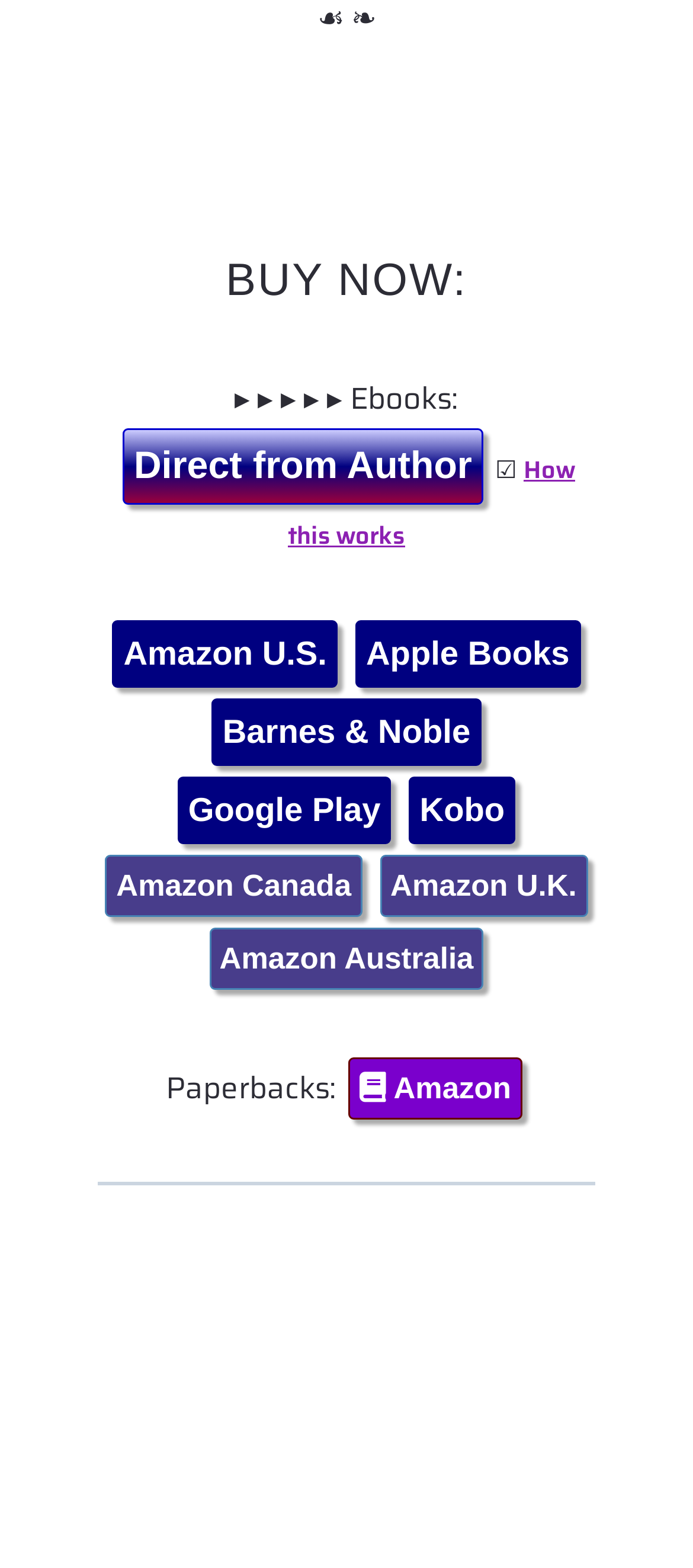Please provide a one-word or phrase answer to the question: 
What is the orientation of the separator?

horizontal